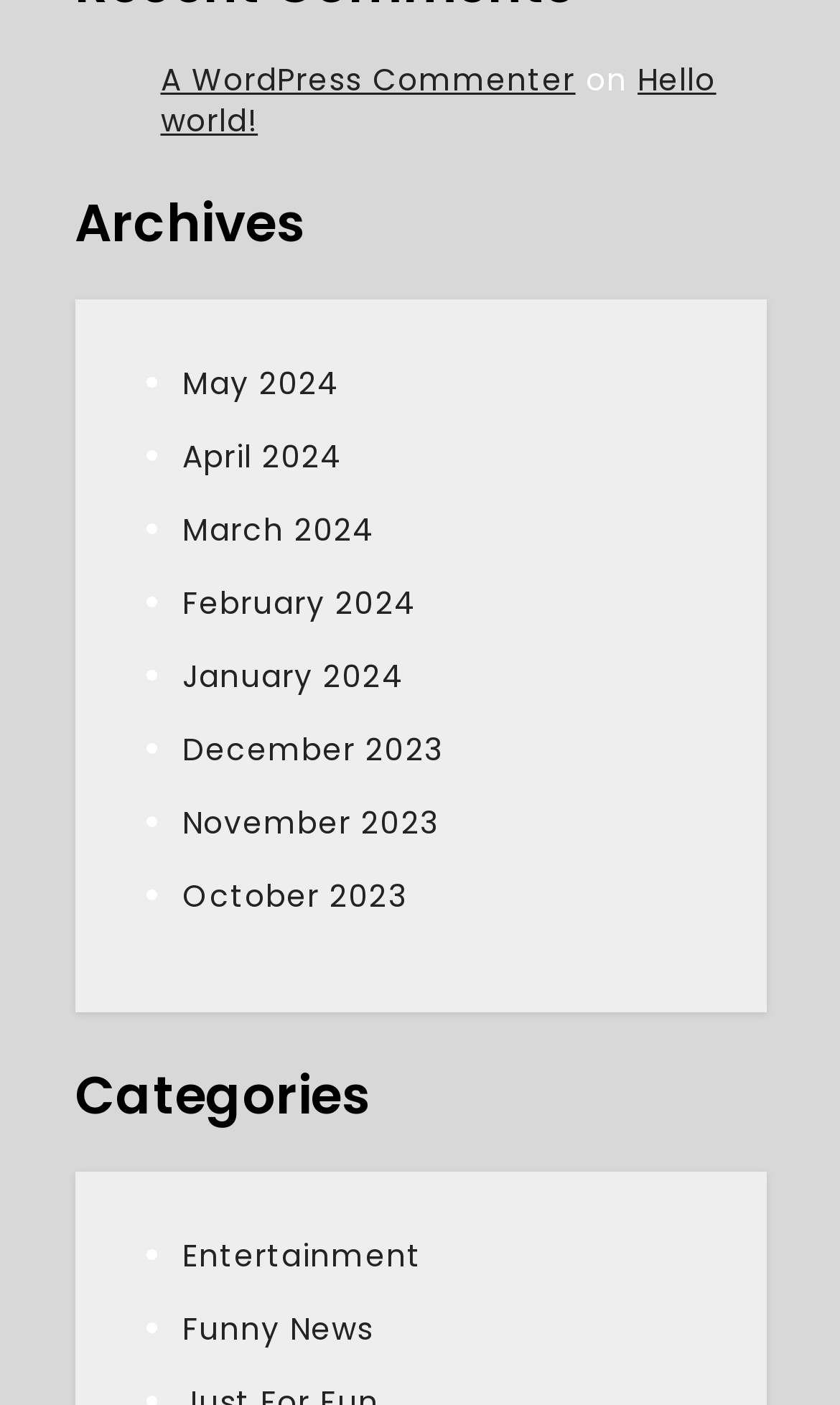Show me the bounding box coordinates of the clickable region to achieve the task as per the instruction: "visit Entertainment".

[0.217, 0.879, 0.502, 0.909]